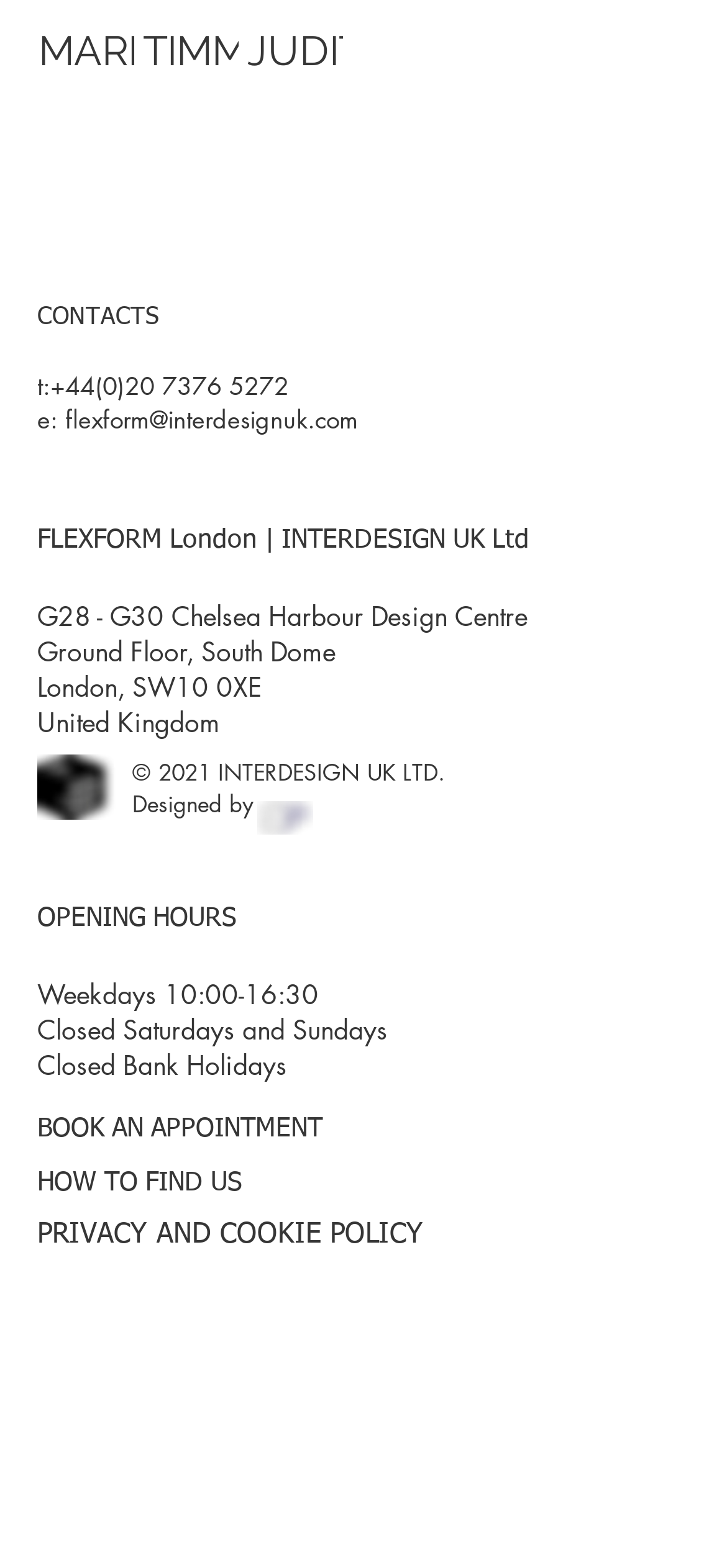Refer to the image and provide an in-depth answer to the question:
What are the opening hours of Flexform London?

I found the opening hours by looking at the 'OPENING HOURS' section, where it lists the hours for weekdays, as well as the closure on Saturdays, Sundays, and Bank Holidays.